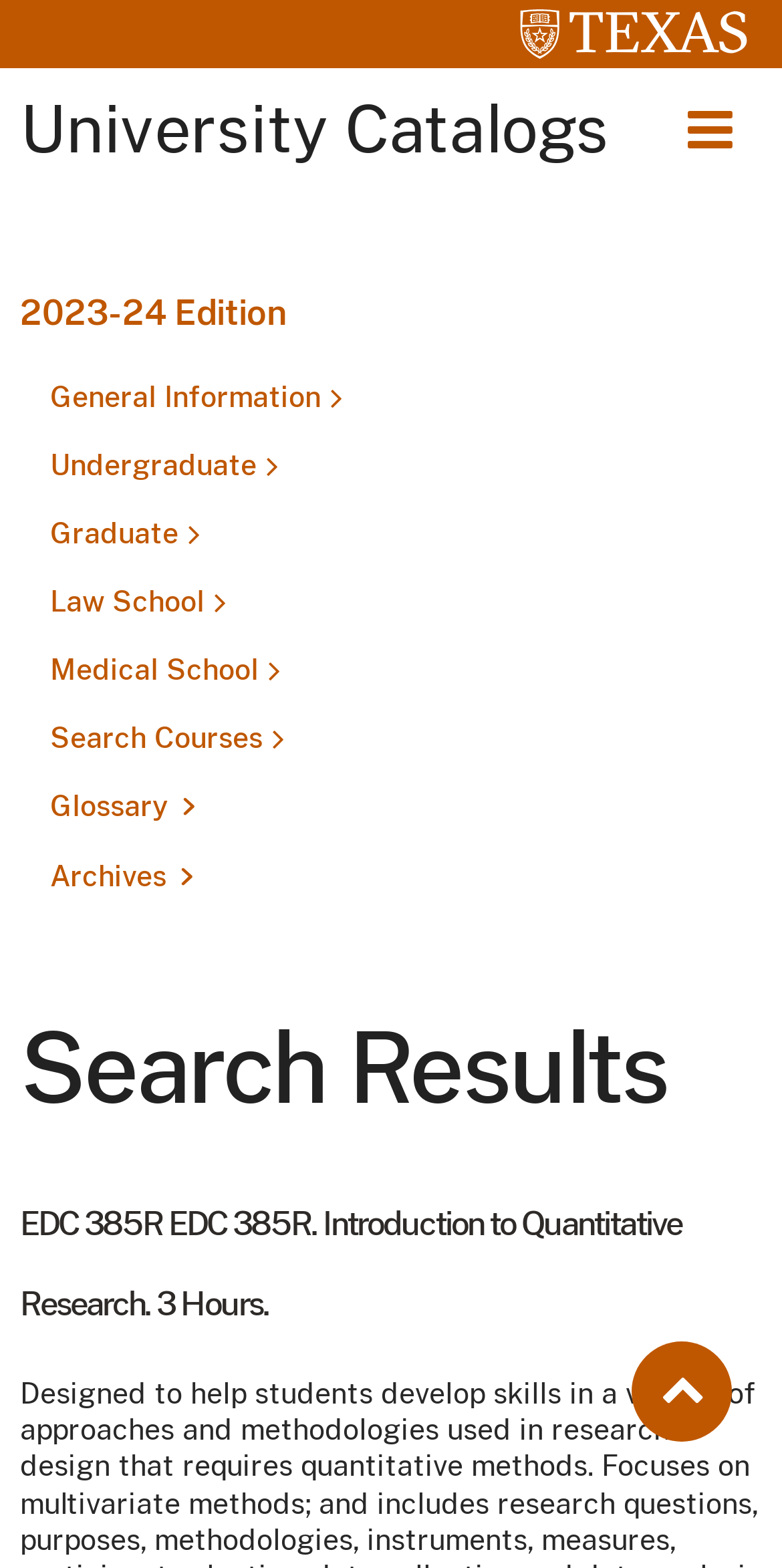Given the description "Buy Now", determine the bounding box of the corresponding UI element.

None